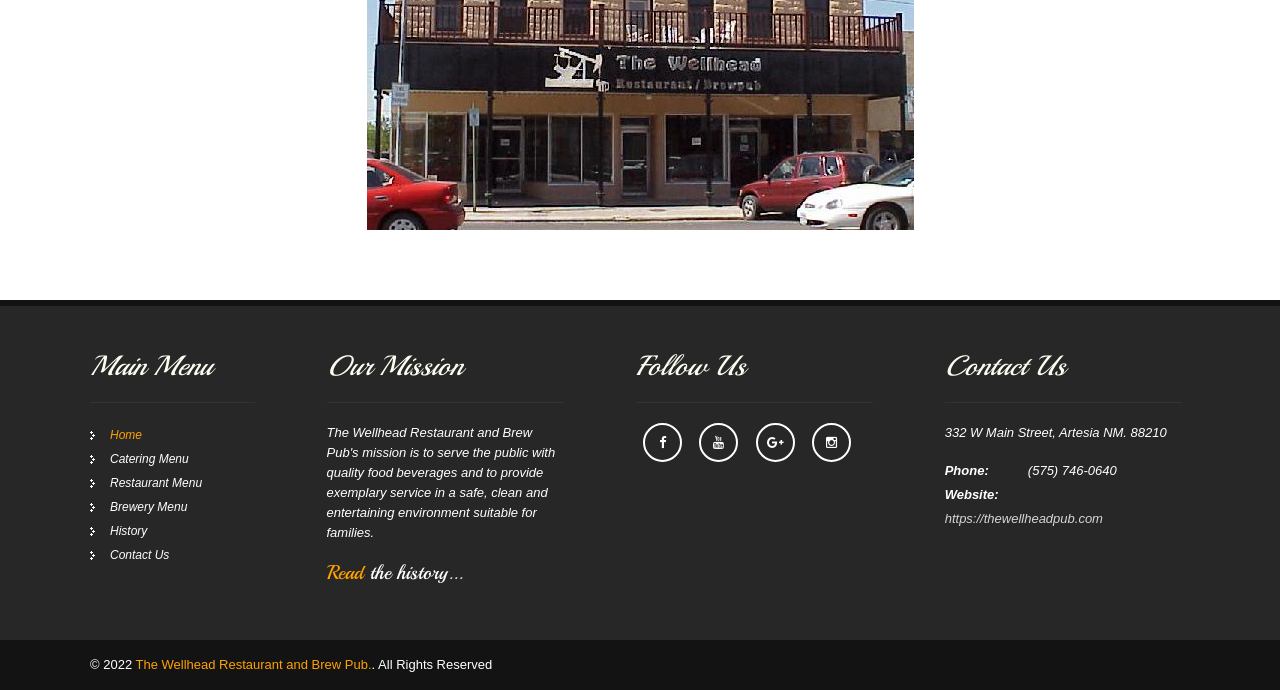Provide a one-word or one-phrase answer to the question:
What is the website of the restaurant?

https://thewellheadpub.com